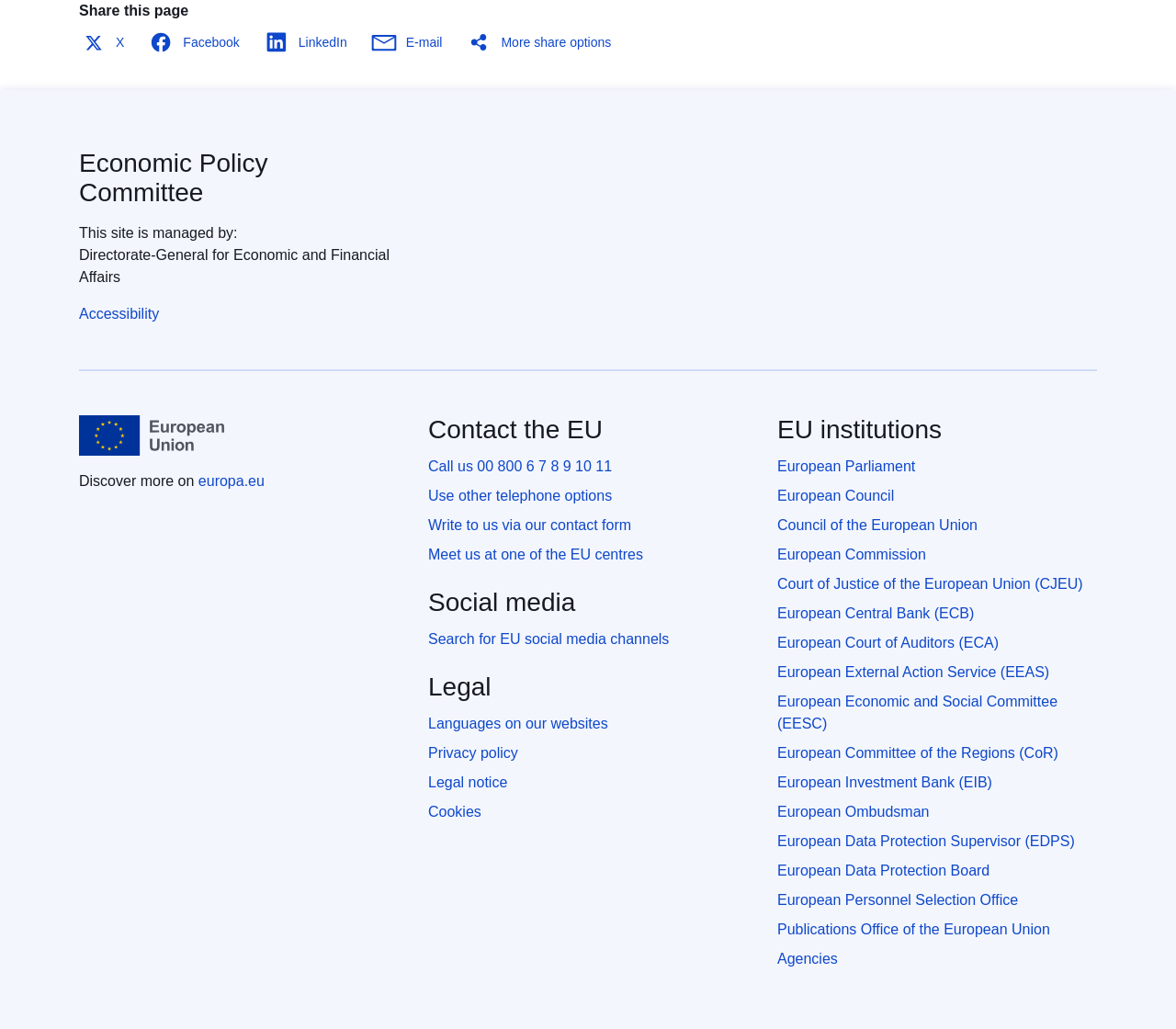Respond with a single word or phrase to the following question:
How many social media channels are available?

Not specified